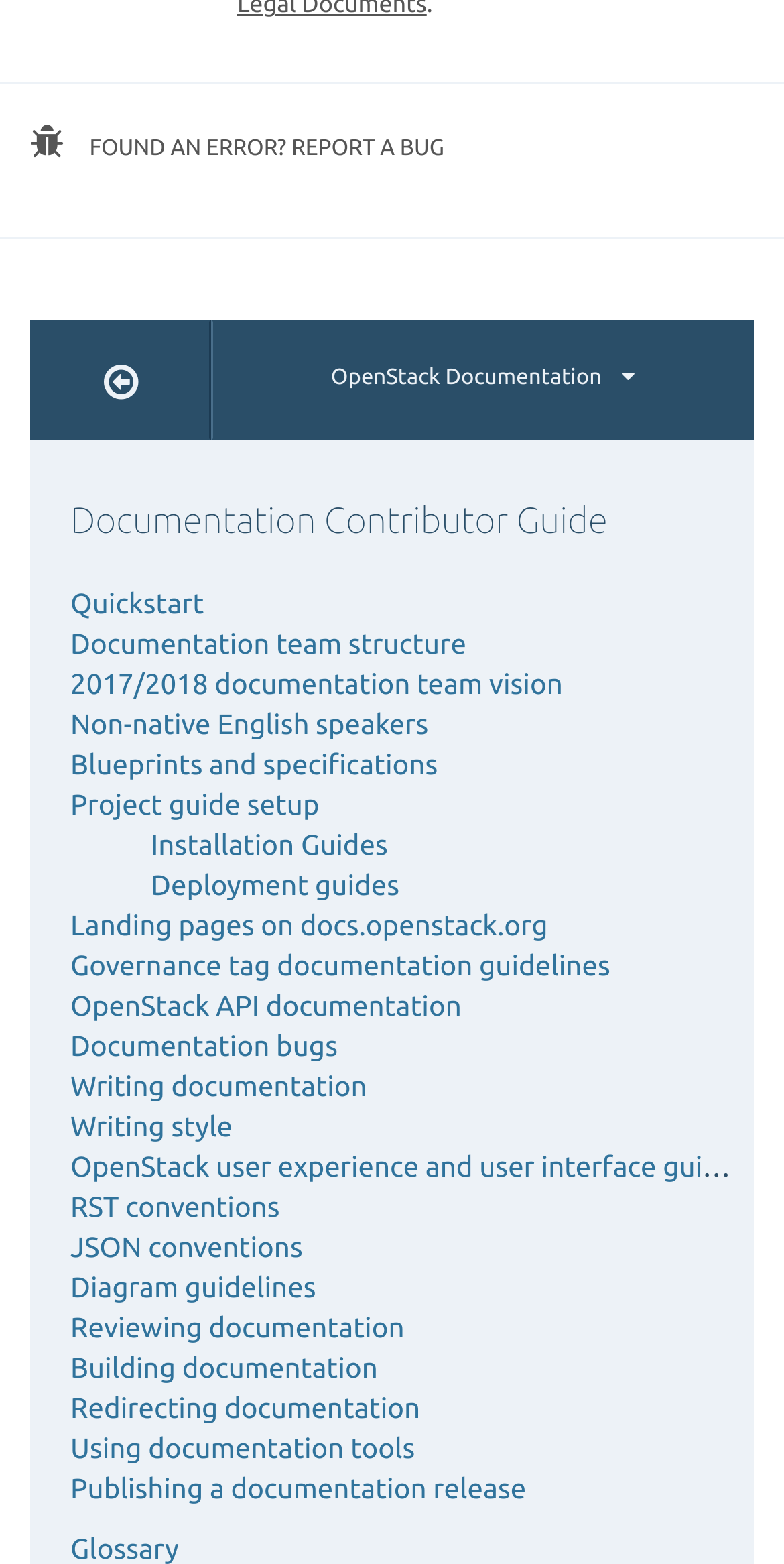Please indicate the bounding box coordinates of the element's region to be clicked to achieve the instruction: "Access Installation Guides". Provide the coordinates as four float numbers between 0 and 1, i.e., [left, top, right, bottom].

[0.192, 0.53, 0.495, 0.55]